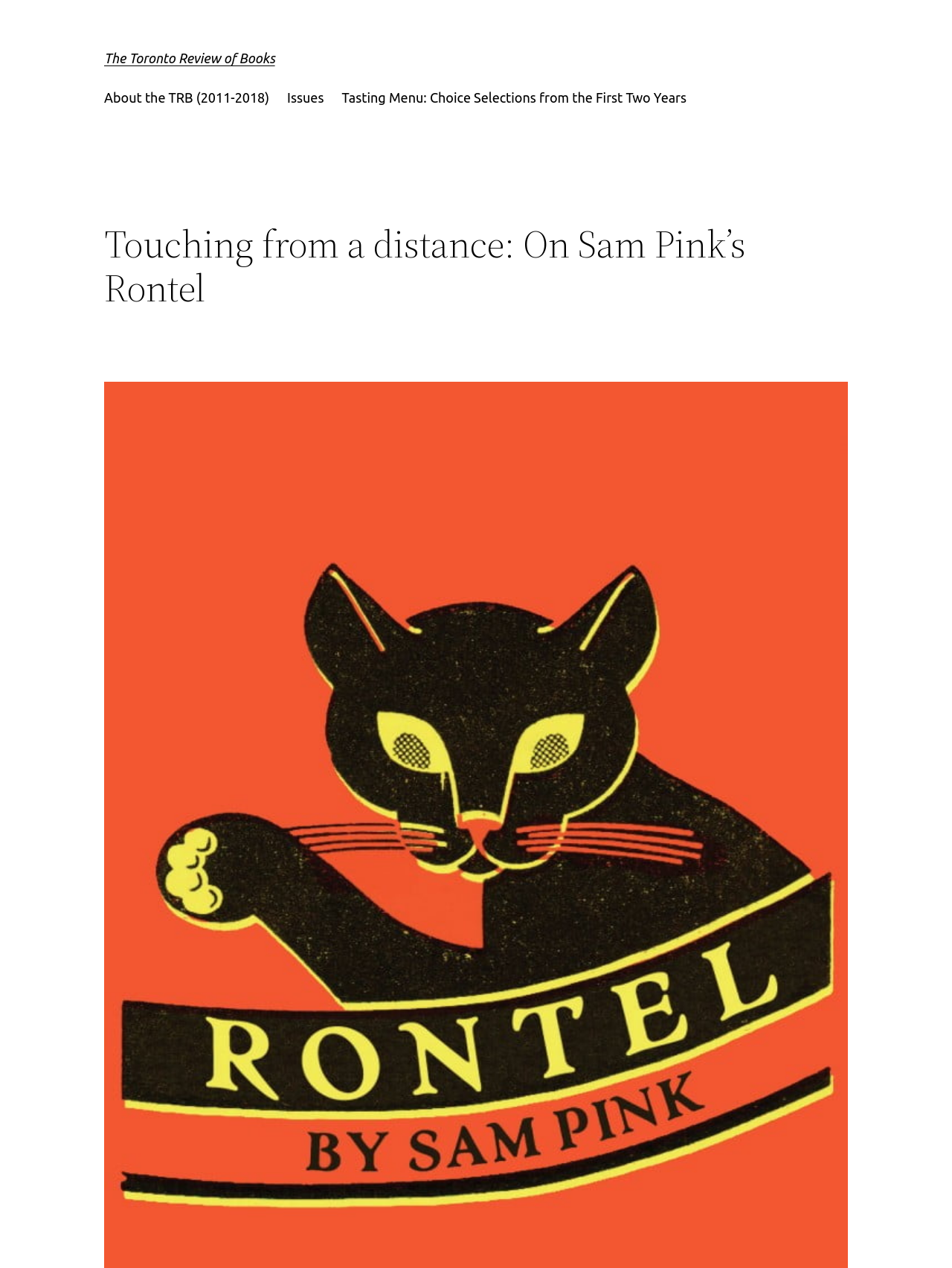What is the title of the article? Analyze the screenshot and reply with just one word or a short phrase.

Touching from a distance: On Sam Pink’s Rontel